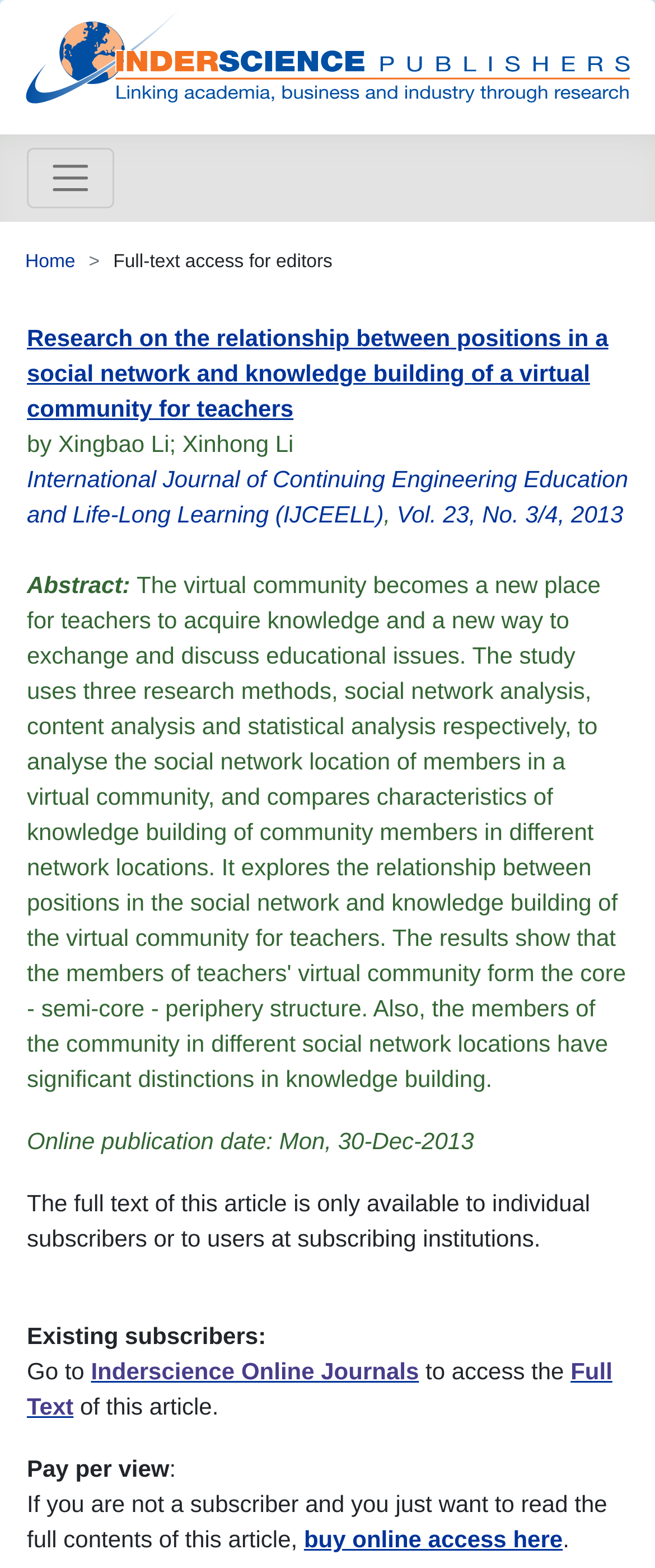Using the provided element description "buy online access here", determine the bounding box coordinates of the UI element.

[0.464, 0.973, 0.859, 0.99]